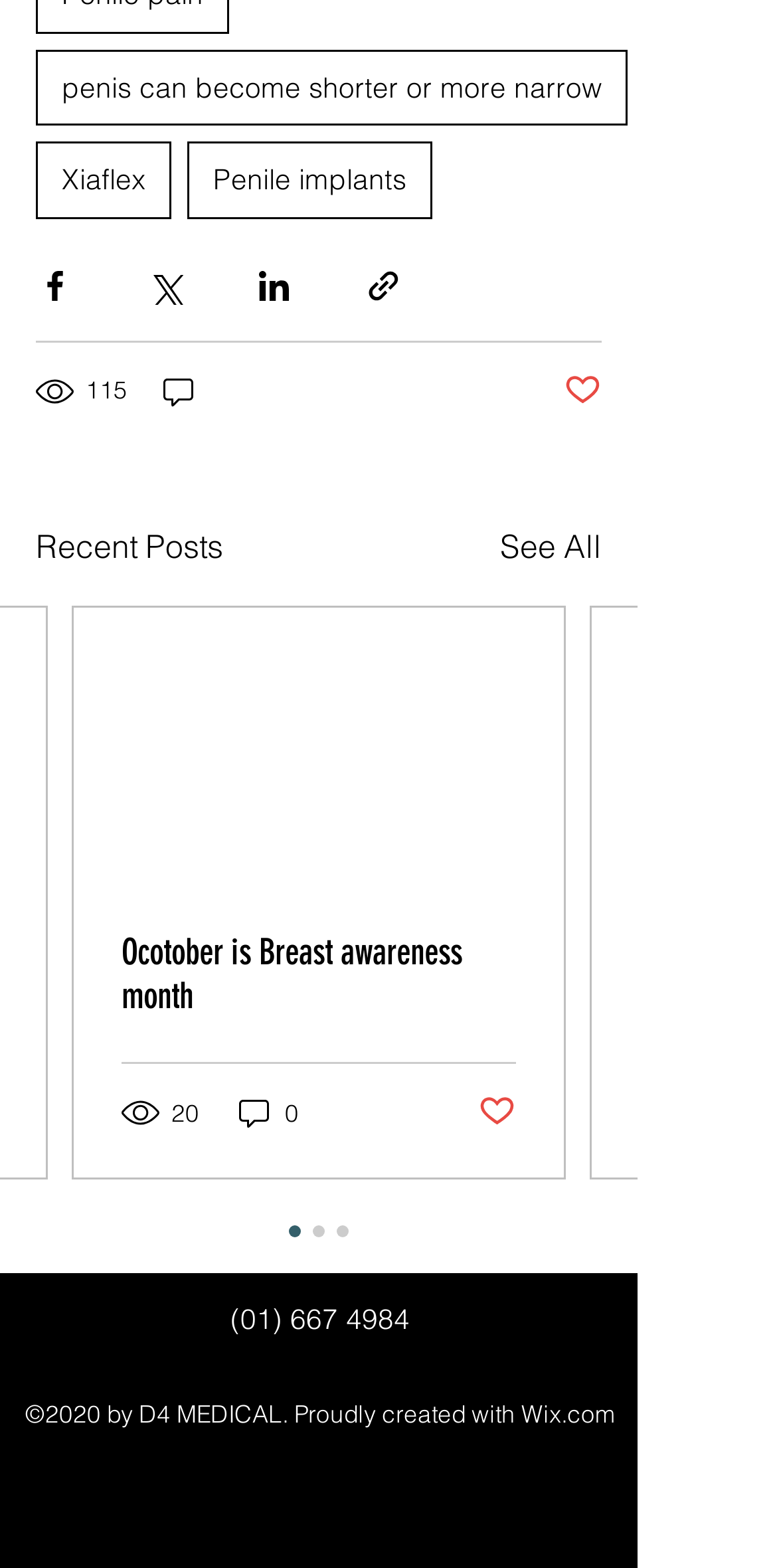Identify the bounding box coordinates of the area you need to click to perform the following instruction: "Read the article about Breast awareness month".

[0.156, 0.594, 0.664, 0.65]